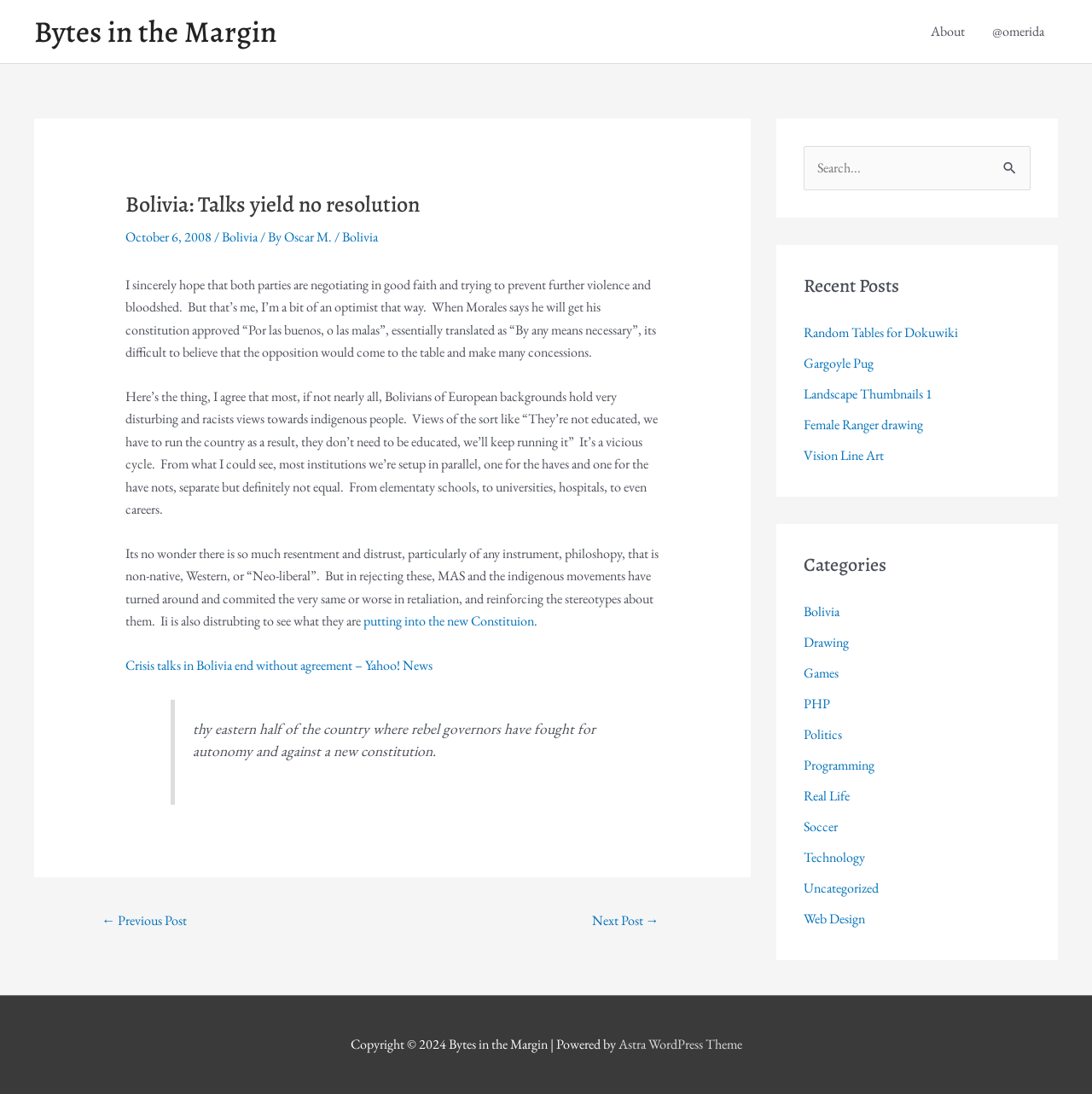Identify the bounding box coordinates of the region that needs to be clicked to carry out this instruction: "Search for something". Provide these coordinates as four float numbers ranging from 0 to 1, i.e., [left, top, right, bottom].

[0.736, 0.133, 0.944, 0.174]